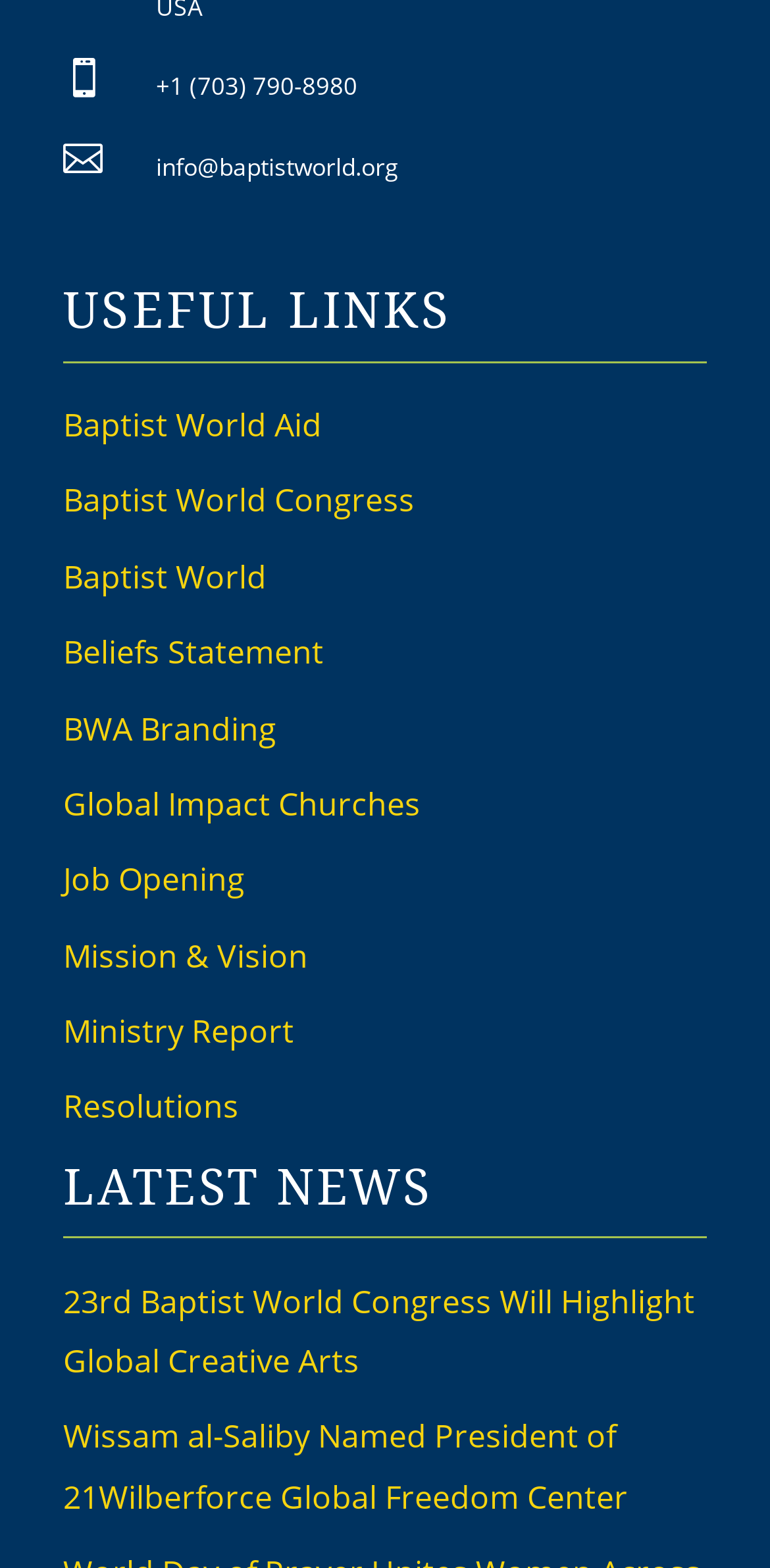What is the email address on the webpage?
With the help of the image, please provide a detailed response to the question.

I found the email address by looking at the StaticText element with the OCR text 'info@baptistworld.org' which is a child of the LayoutTable element with bounding box coordinates [0.082, 0.088, 0.918, 0.126].